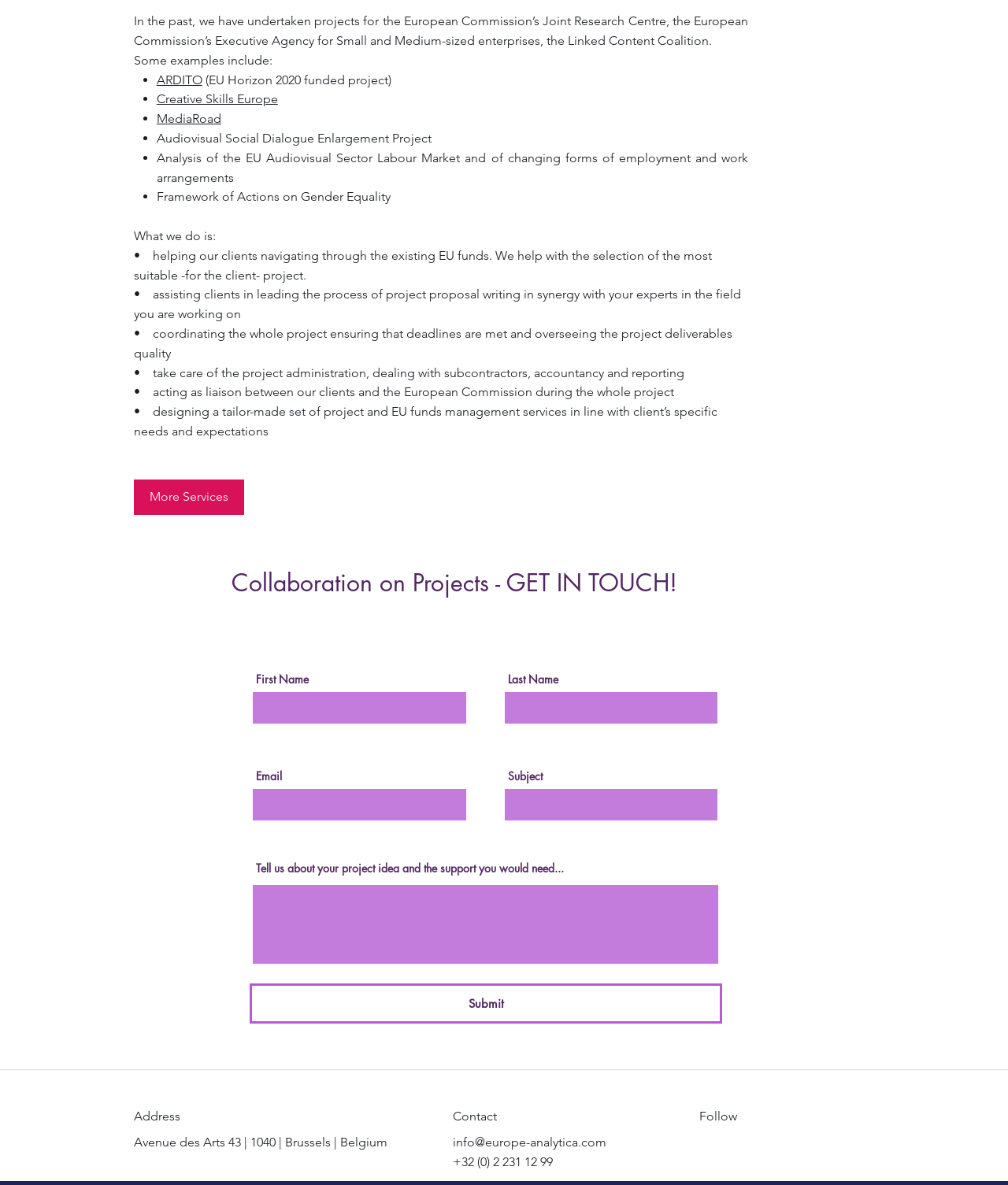Extract the bounding box for the UI element that matches this description: "MediaRoad".

[0.155, 0.094, 0.219, 0.106]